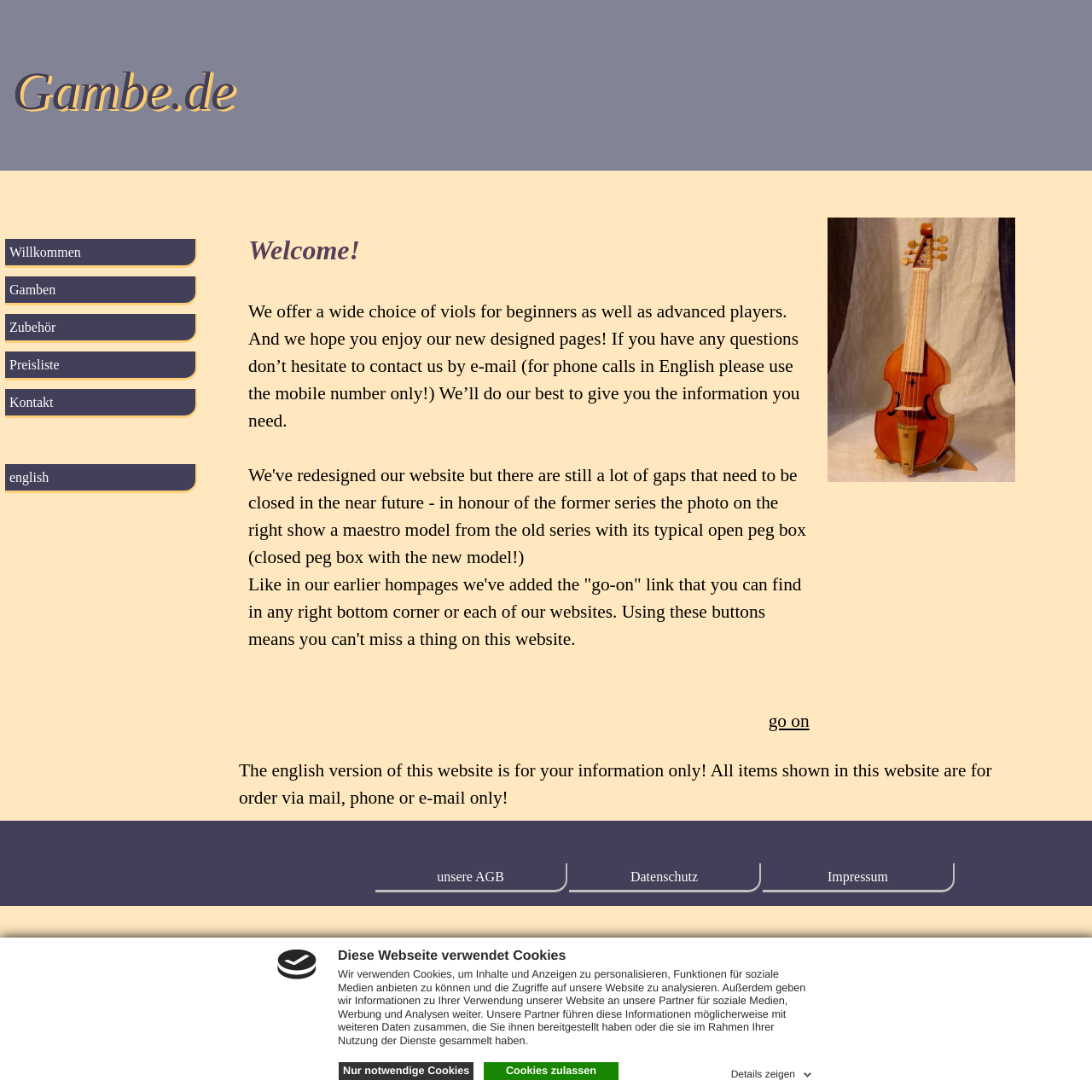What is the language of this website version?
Could you give a comprehensive explanation in response to this question?

The webpage explicitly states that it is the 'english version of this website', and there is also a link to switch to another language version.